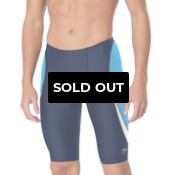Provide a comprehensive description of the image.

The image features a male model showcasing a pair of stylish jammers, a type of swimwear designed for competitive and training purposes. The jammers are characterized by a sleek design, predominantly dark with striking blue accents along the sides. A bold "SOLD OUT" label overlays the image, indicating that this particular item is currently unavailable. This highlights the popularity and demand for the swimwear, which is part of a collection recommended for enthusiasts and athletes in need of high-performance swim gear. The product's functionality and aesthetic appeal make it an attractive choice for serious swimmers.